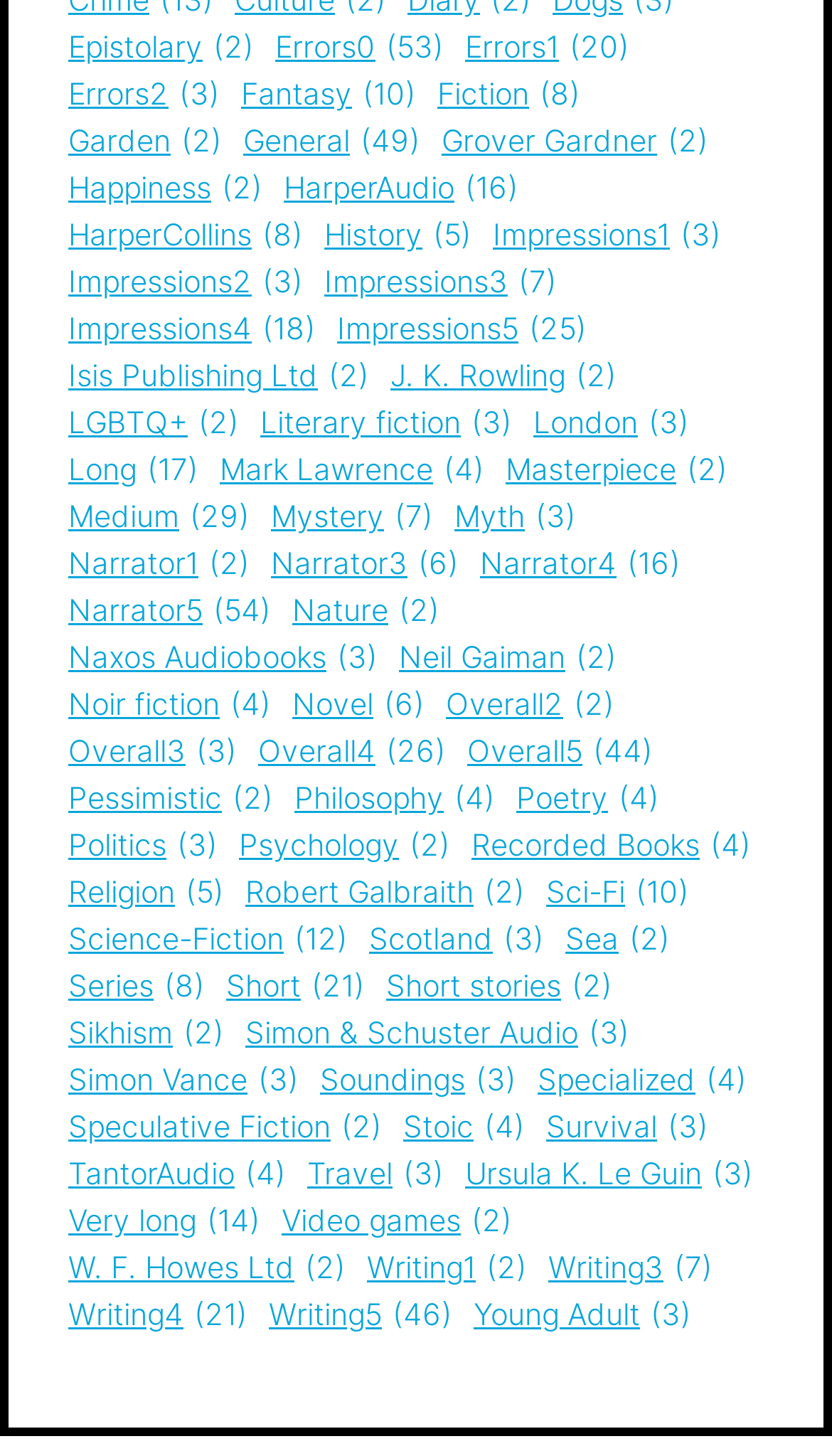Locate the bounding box coordinates for the element described below: "Simon & Schuster Audio (3)". The coordinates must be four float values between 0 and 1, formatted as [left, top, right, bottom].

[0.295, 0.695, 0.756, 0.723]